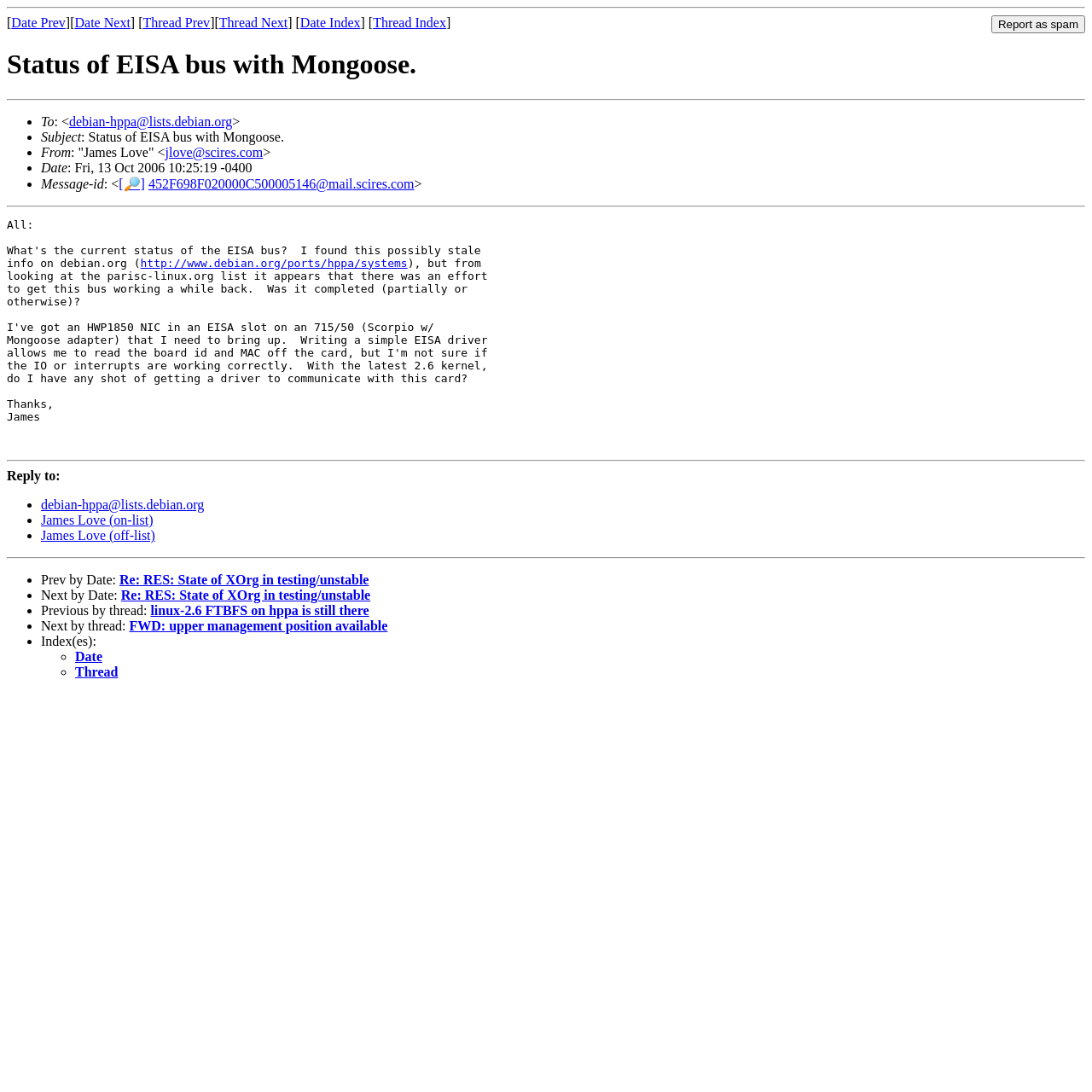Answer the question briefly using a single word or phrase: 
How many reply options are available?

3